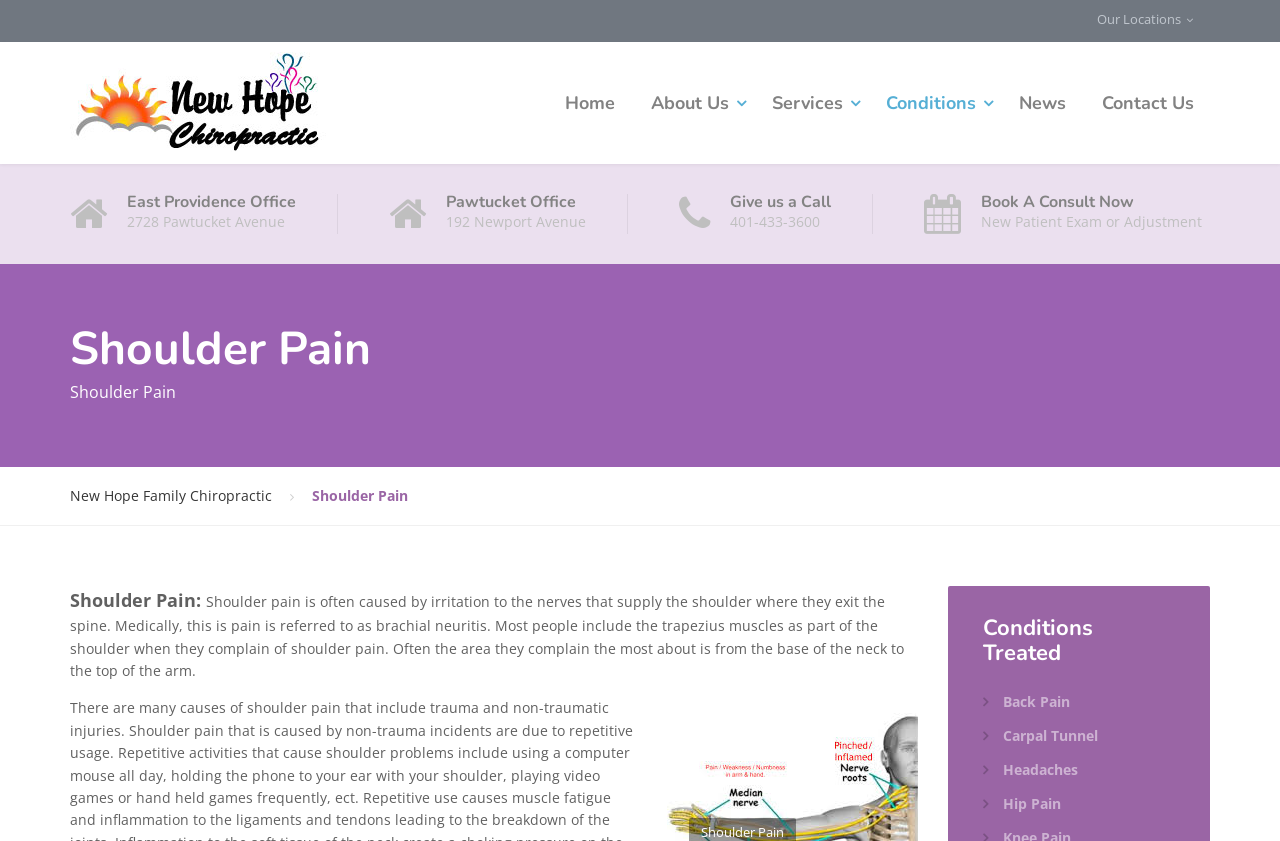Pinpoint the bounding box coordinates of the element you need to click to execute the following instruction: "Explore 'Hip Pain' condition". The bounding box should be represented by four float numbers between 0 and 1, in the format [left, top, right, bottom].

[0.768, 0.941, 0.829, 0.97]